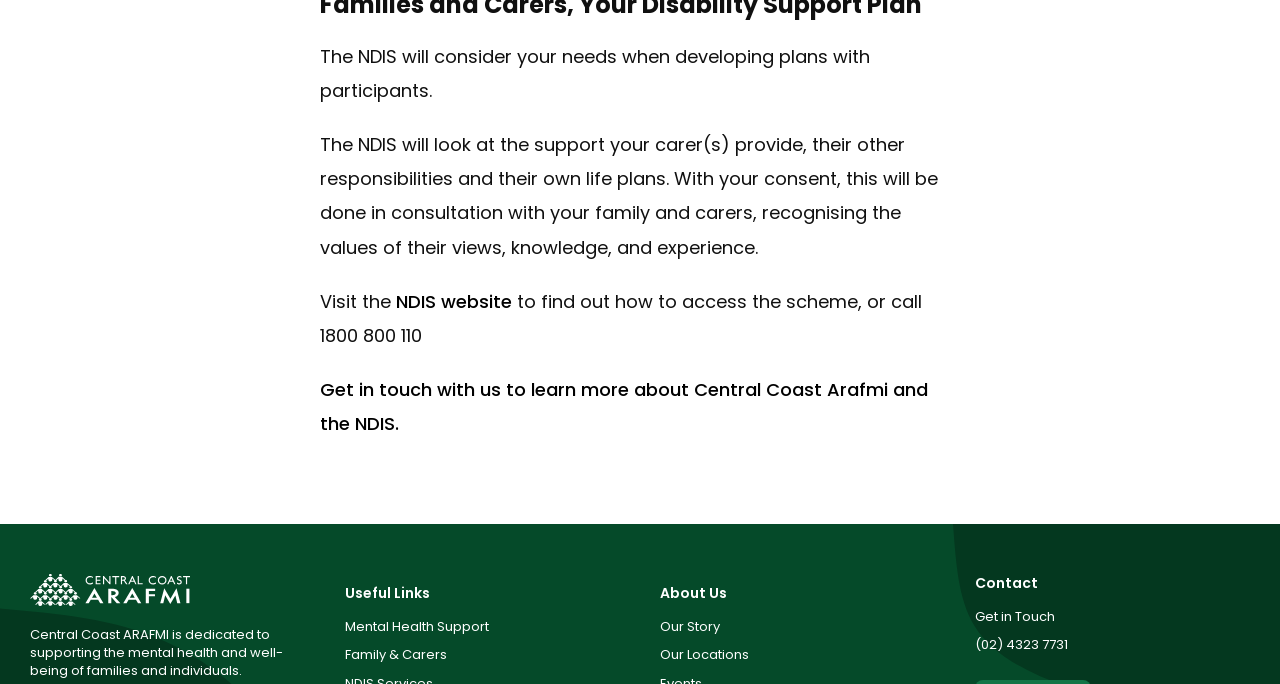Using the provided description NDIS website, find the bounding box coordinates for the UI element. Provide the coordinates in (top-left x, top-left y, bottom-right x, bottom-right y) format, ensuring all values are between 0 and 1.

[0.309, 0.422, 0.4, 0.459]